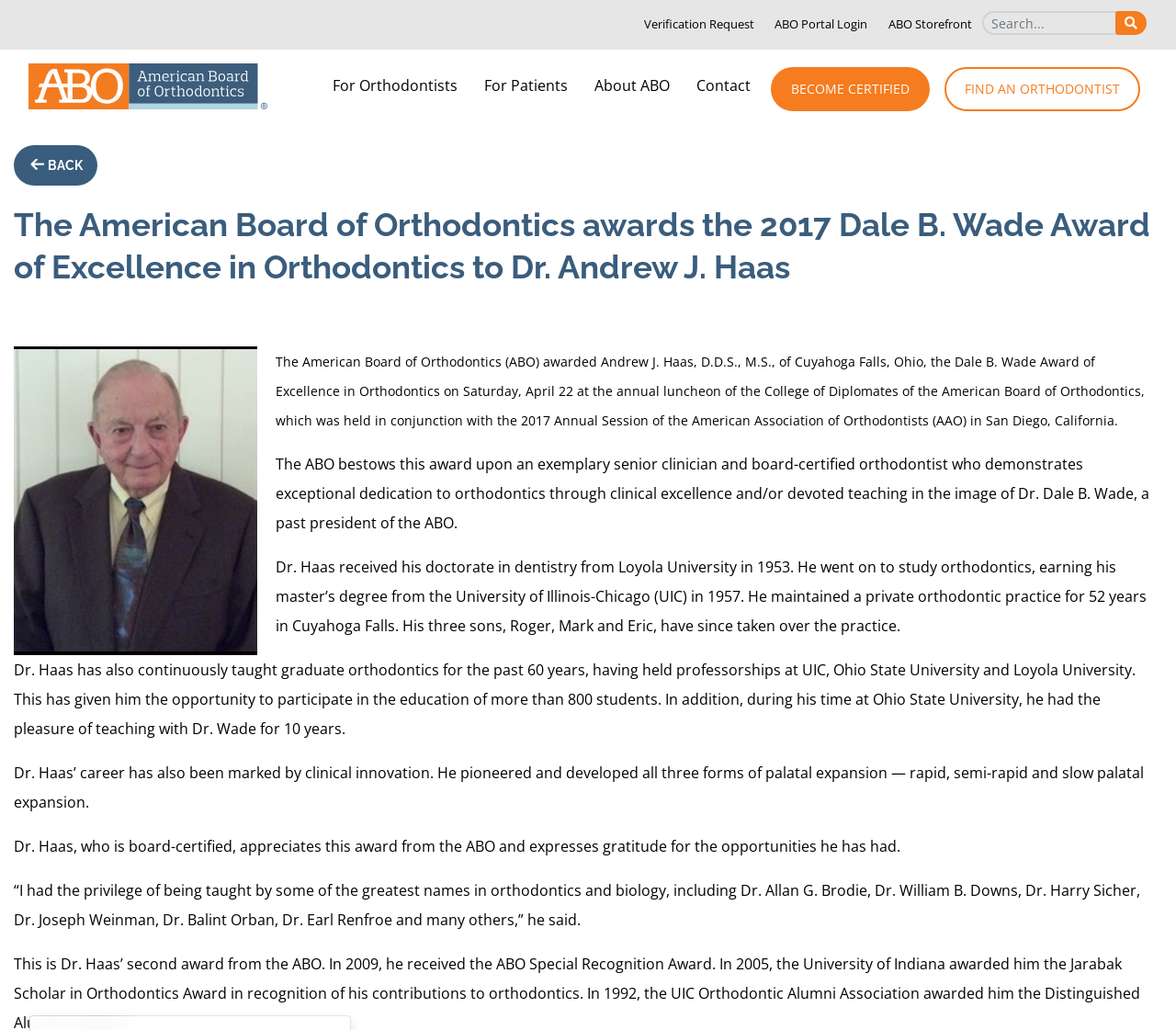Identify the bounding box for the element characterized by the following description: "WhatsApp".

None